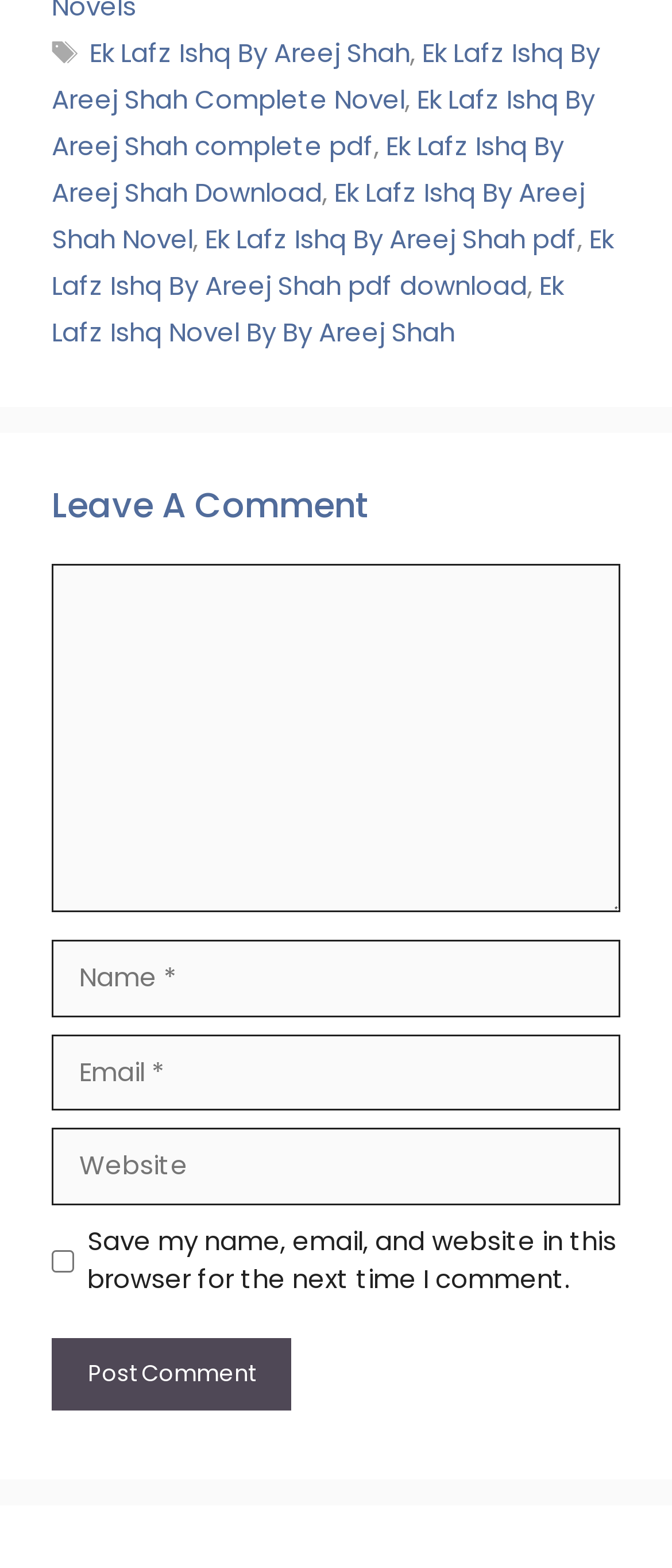Please respond in a single word or phrase: 
What is the author of the novel?

Areej Shah